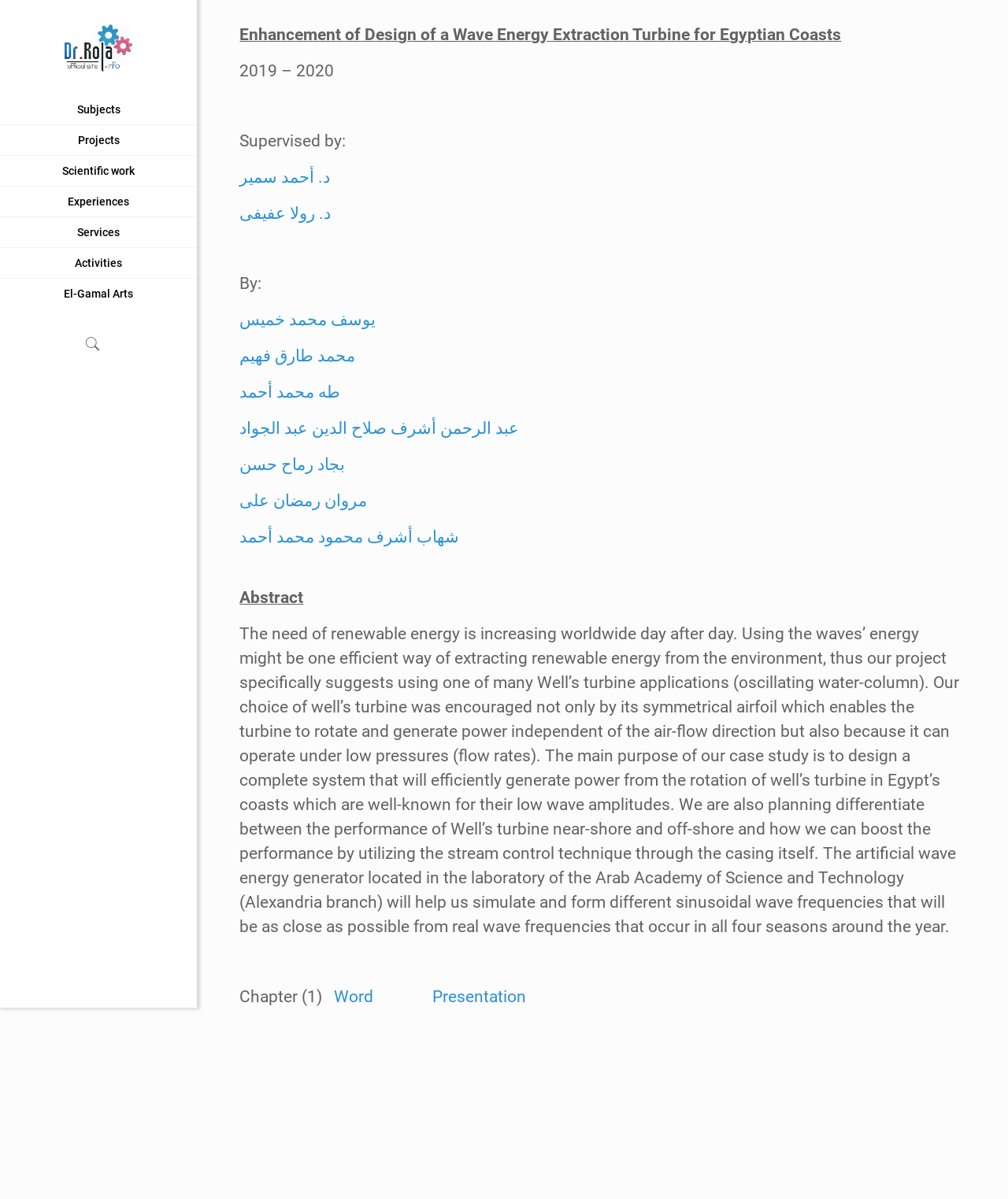Provide the bounding box coordinates of the HTML element described by the text: "شهاب أشرف محمود محمد أحمد". The coordinates should be in the format [left, top, right, bottom] with values between 0 and 1.

[0.238, 0.445, 0.456, 0.454]